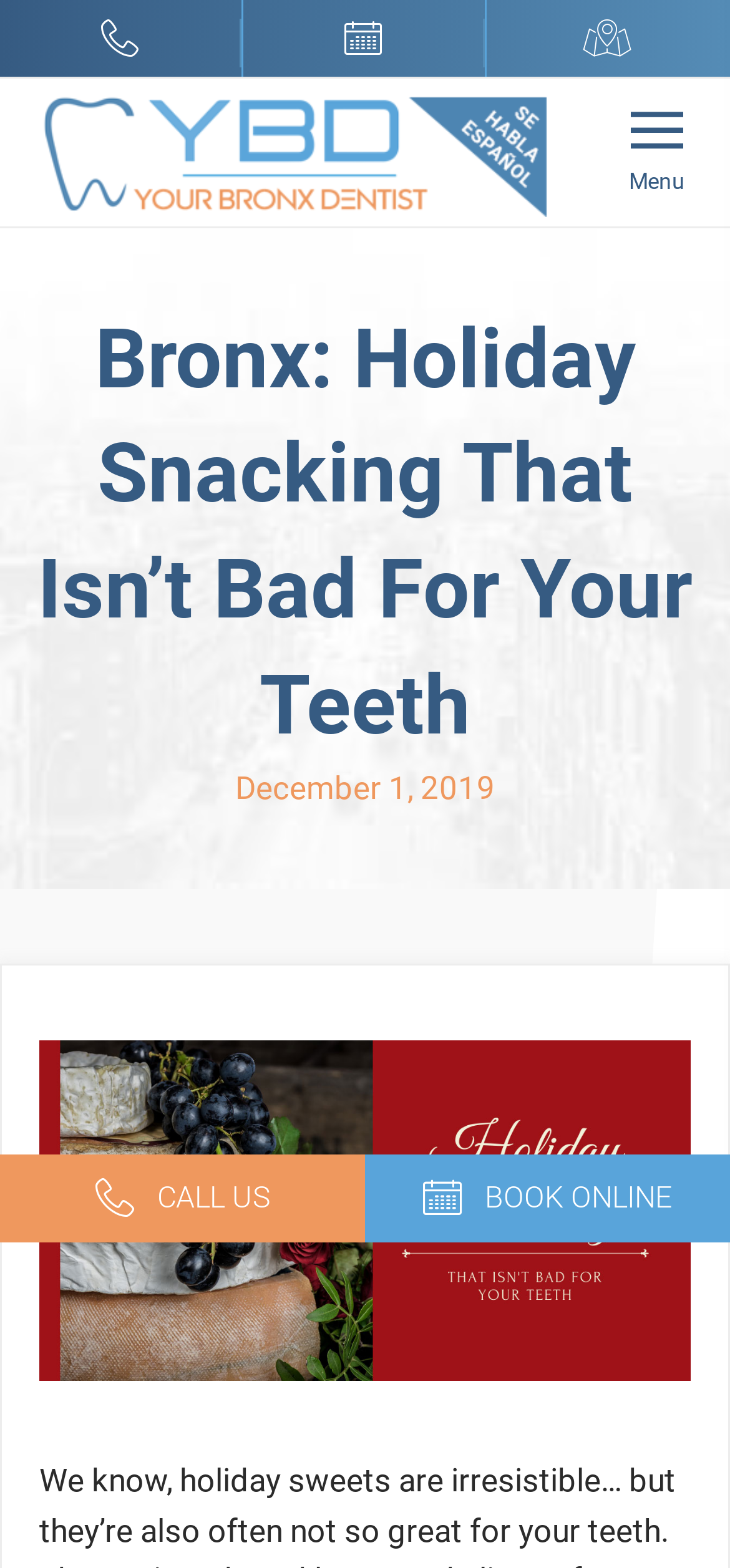Please examine the image and provide a detailed answer to the question: How many links are there at the top of the page?

I counted the links at the top of the page and found three links, 'Go to tel:+1-718-654-3456', 'Go to /appointments/', and 'Go to https://goo.gl/maps/CR1V6yfATgw'.